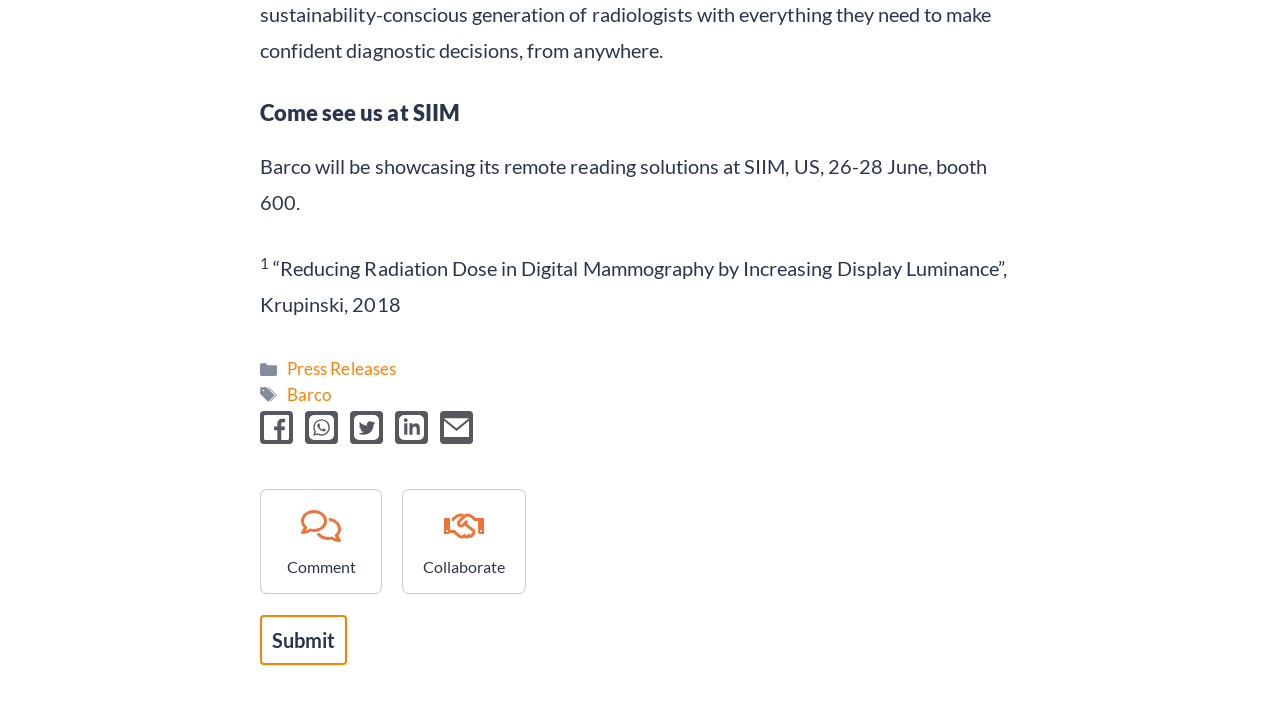Identify the bounding box coordinates of the area you need to click to perform the following instruction: "Share on Facebook".

[0.203, 0.584, 0.229, 0.631]